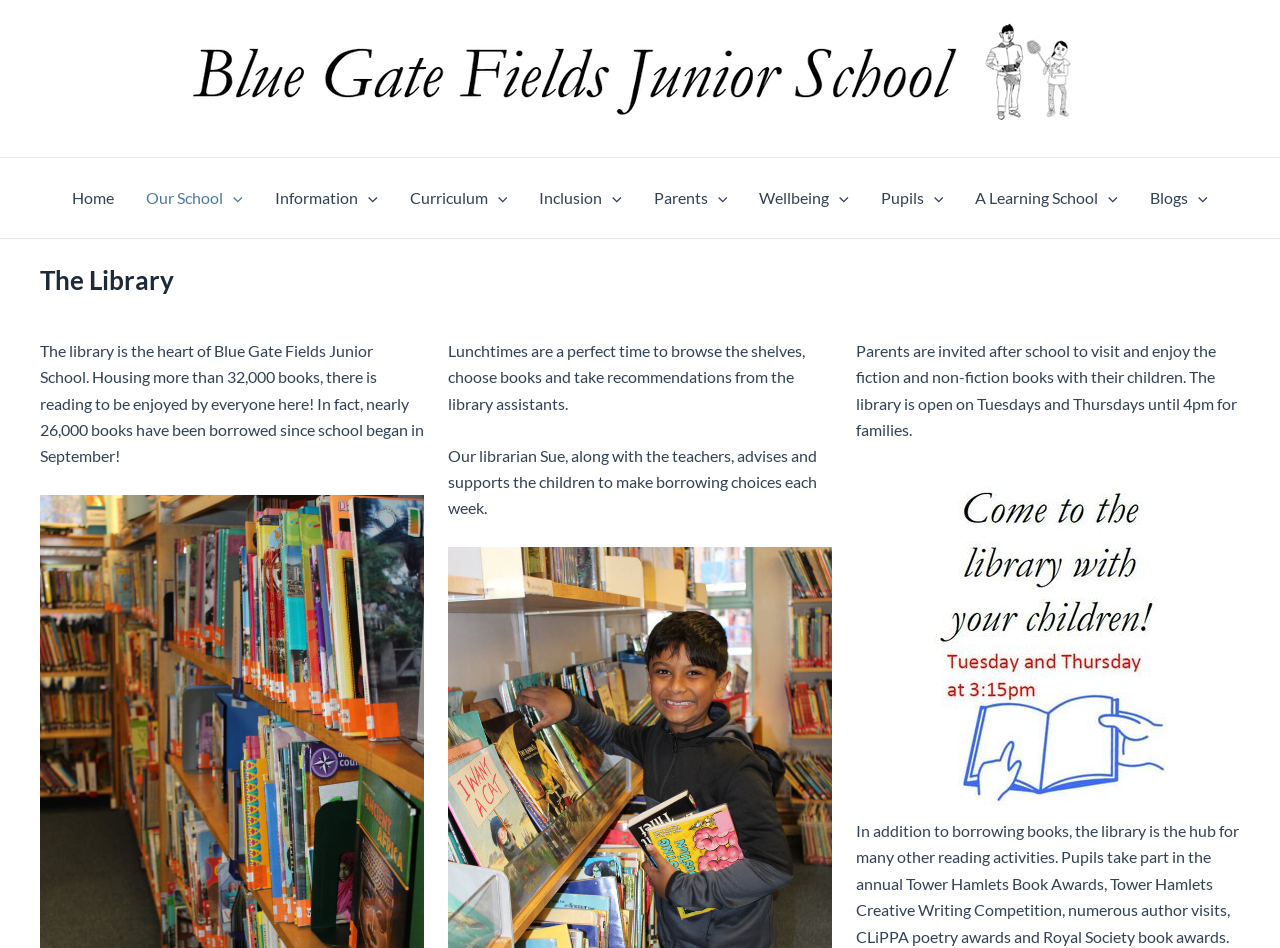Can you find the bounding box coordinates of the area I should click to execute the following instruction: "Click the Home link"?

[0.044, 0.167, 0.102, 0.251]